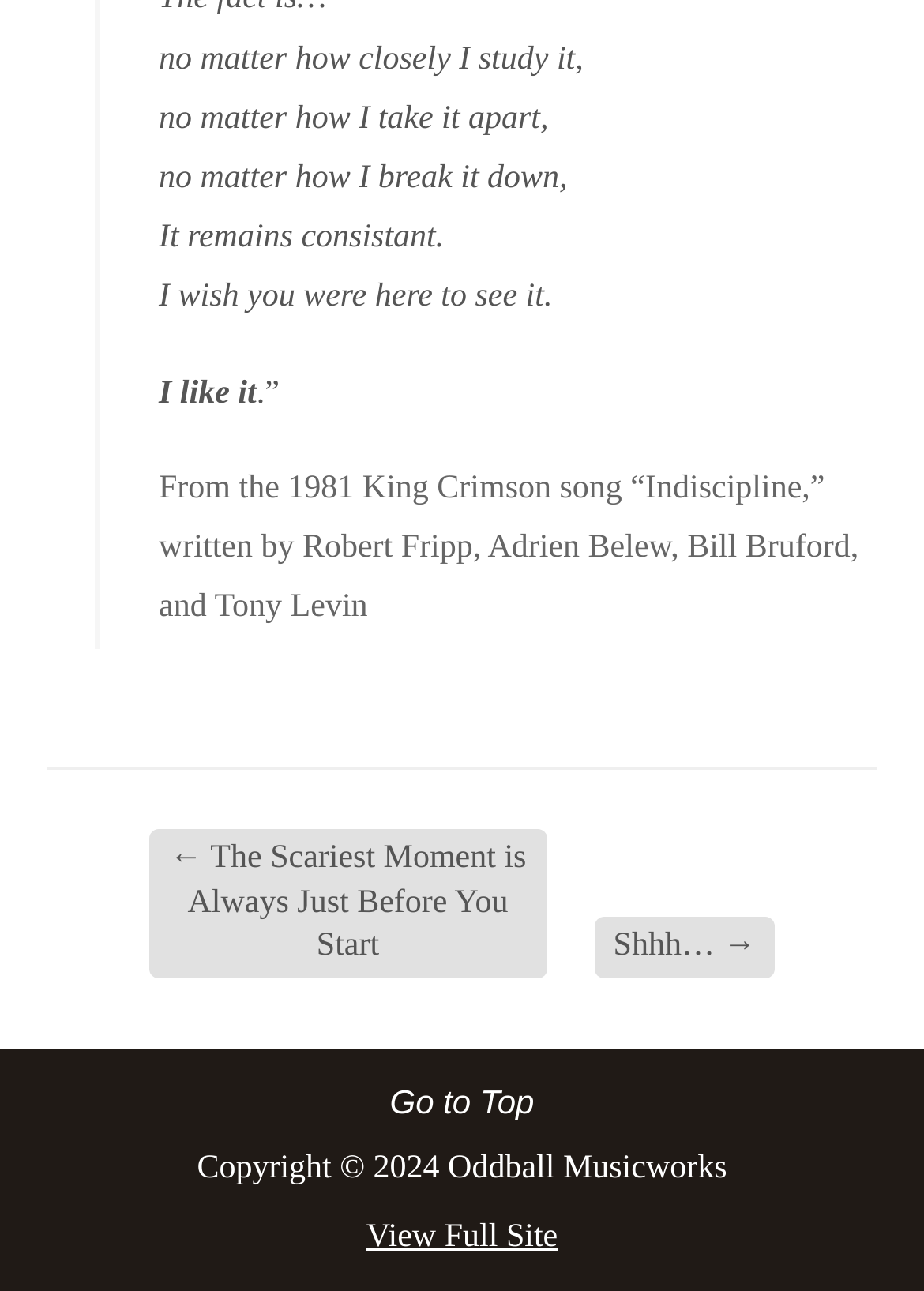Based on the image, please elaborate on the answer to the following question:
What is the song title mentioned on the page?

The song title is mentioned in the text 'From the 1981 King Crimson song “Indiscipline,” written by Robert Fripp, Adrien Belew, Bill Bruford, and Tony Levin'.